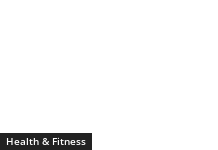What is the purpose of the label in this section?
Answer the question with a detailed explanation, including all necessary information.

The purpose of the label in this section is to guide readers toward valuable insights and resources related to physical health and fitness, serving as a gateway to related topics.